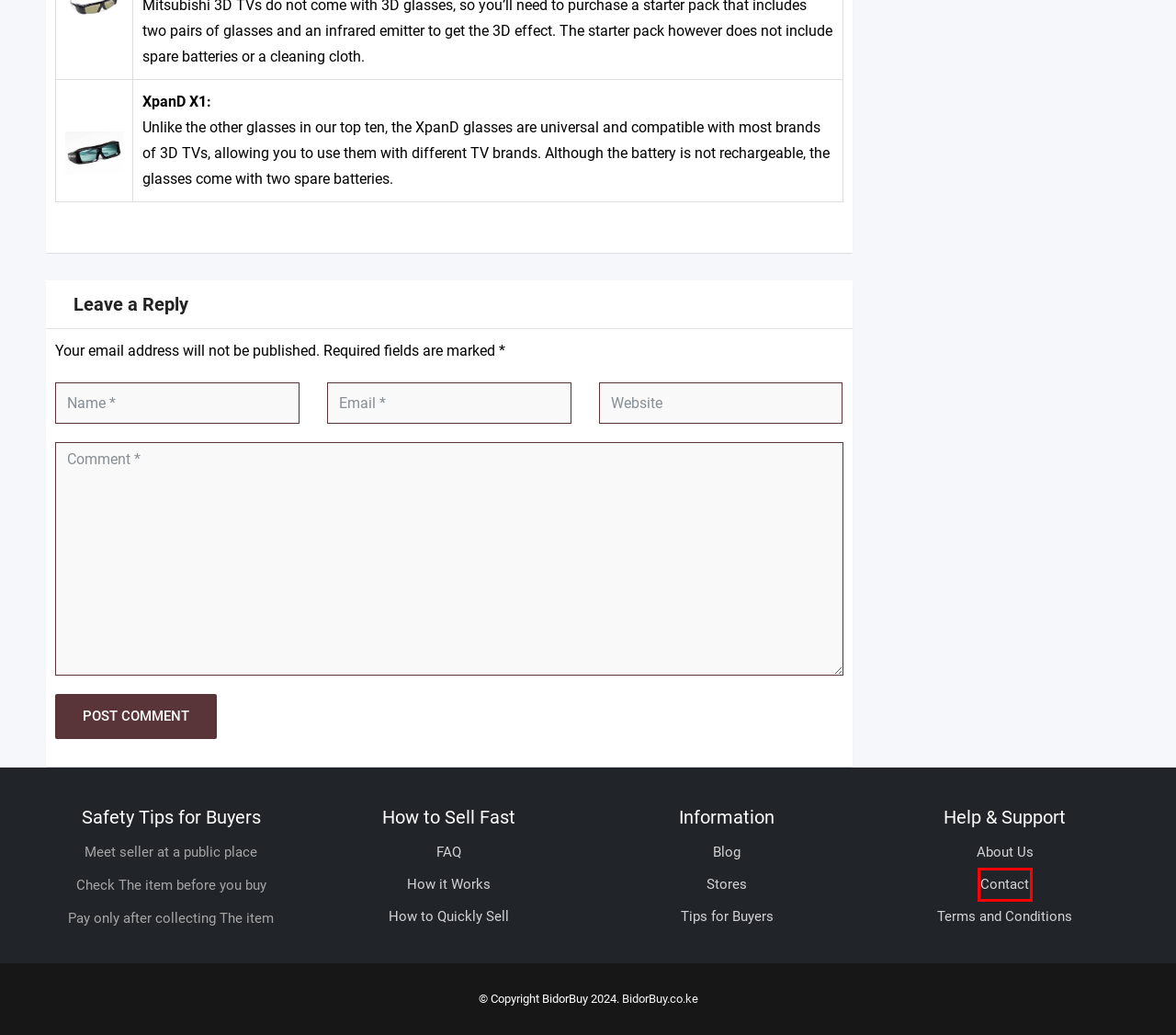You have a screenshot of a webpage with a red rectangle bounding box around an element. Identify the best matching webpage description for the new page that appears after clicking the element in the bounding box. The descriptions are:
A. How to Quickly Sell | Free Classifieds in Kenya: Buy, Sell and Rent
B. FAQ | Free Classifieds in Kenya: Buy, Sell and Rent
C. Contact | Free Classifieds in Kenya: Buy, Sell and Rent
D. How it Works | Free Classifieds in Kenya: Buy, Sell and Rent
E. Terms and Conditions | Free Classifieds in Kenya: Buy, Sell and Rent
F. Blog | Free Classifieds in Kenya: Buy, Sell and Rent
G. Tips for Buyers | Free Classifieds in Kenya: Buy, Sell and Rent
H. About Us | Free Classifieds in Kenya: Buy, Sell and Rent

C